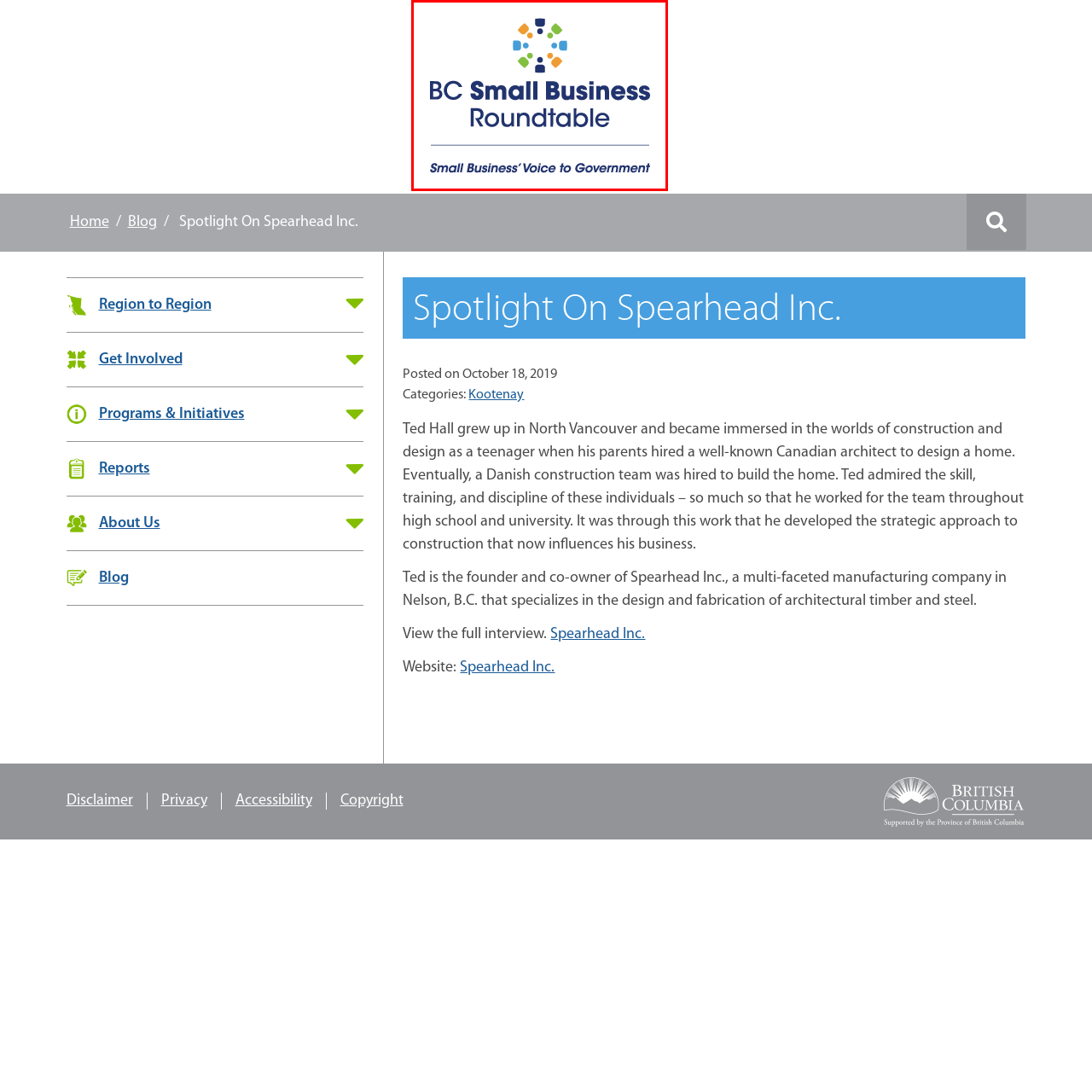Generate a comprehensive caption for the image section marked by the red box.

The image features the logo of the "BC Small Business Roundtable," emphasizing its role as a key advocate for small businesses in British Columbia. The logo is designed with a vibrant and engaging aesthetic, combining elements like colorful geometric shapes surrounding a central figure, which symbolizes collaboration and connection among the small business community. Below the main title, the slogan "Small Business’ Voice to Government" highlights the organization's commitment to representing the interests and concerns of small businesses to the governmental sector, reinforcing its mission to foster growth and sustainability within the small business landscape in B.C.